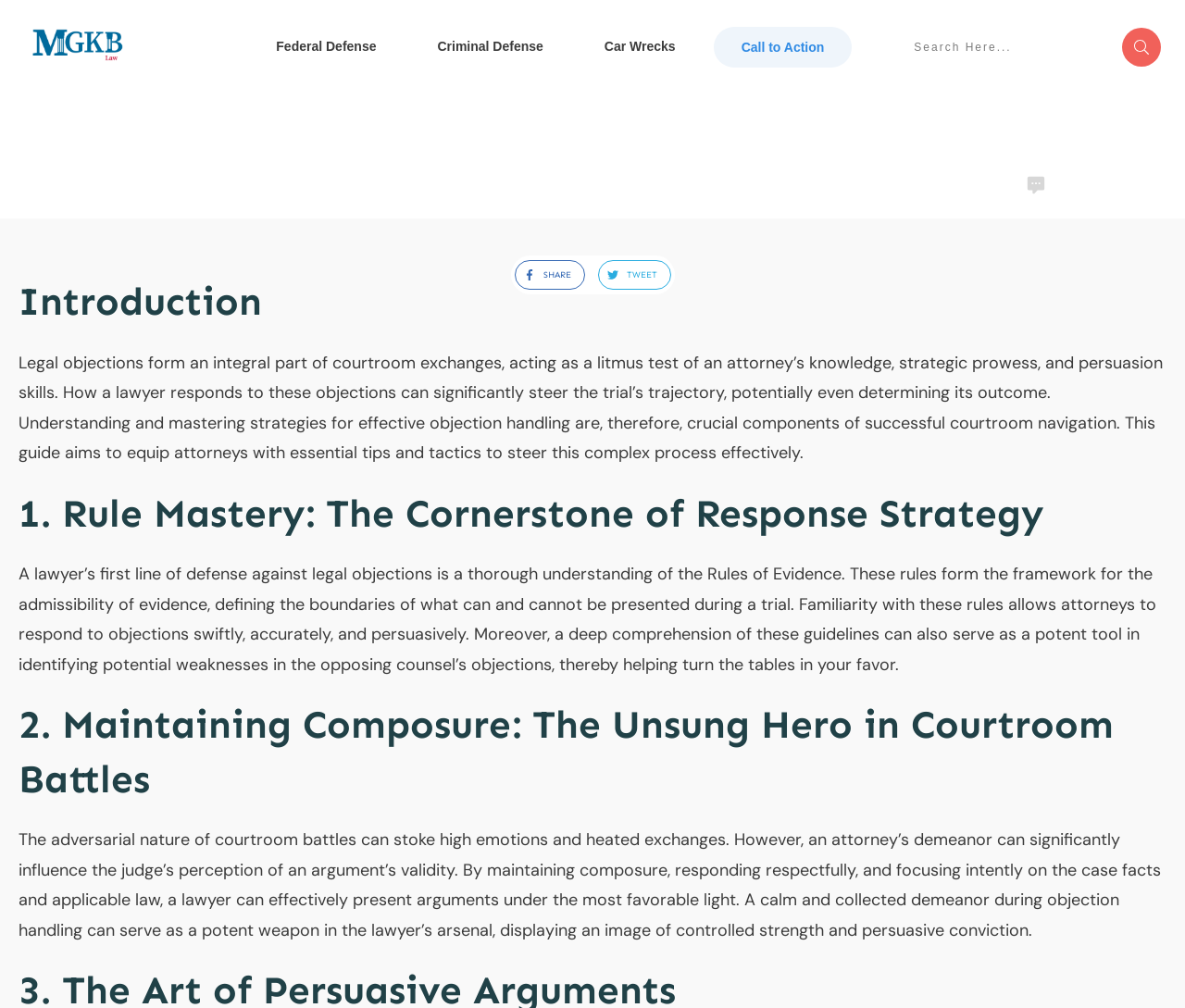Respond with a single word or short phrase to the following question: 
What is the benefit of maintaining composure during objection handling?

Displays controlled strength and persuasive conviction